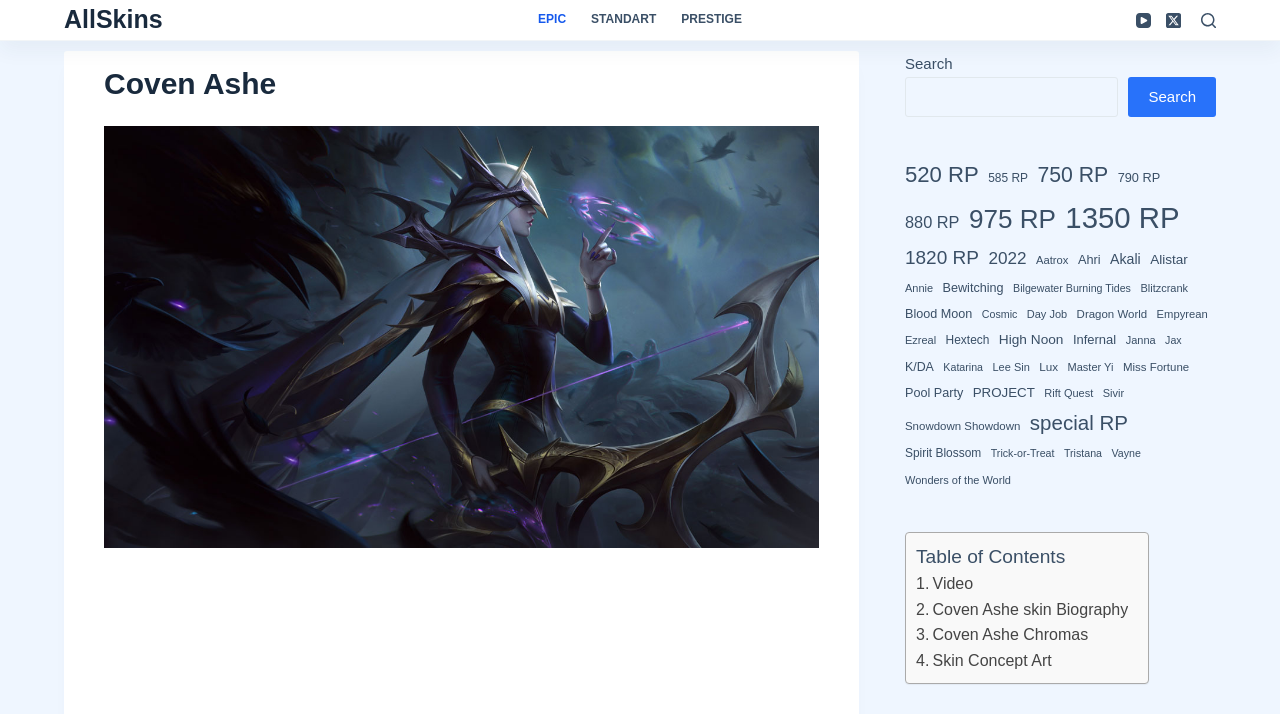Summarize the webpage comprehensively, mentioning all visible components.

This webpage is about the Coven Ashe skin in League of Legends, providing detailed information about the skin, including its price, chromas, video, lore, features, and art. 

At the top of the page, there is a navigation menu with three menu items: EPIC, STANDART, and PRESTIGE. On the right side of the navigation menu, there are links to YouTube and Twitter, as well as a search button. 

Below the navigation menu, there is a header section with the title "Coven Ashe" and a search bar. The search bar has a list of links to different price points, such as 520 RP, 585 RP, and 750 RP, each with a corresponding number of items.

Under the search bar, there is a long list of links to various League of Legends champions, such as Aatrox, Ahri, Akali, and Annie, each with a corresponding number of items. These links are arranged in a grid-like pattern, with multiple columns.

Further down the page, there is a table of contents with links to different sections, including a video, the Coven Ashe skin biography, chromas, and skin concept art.